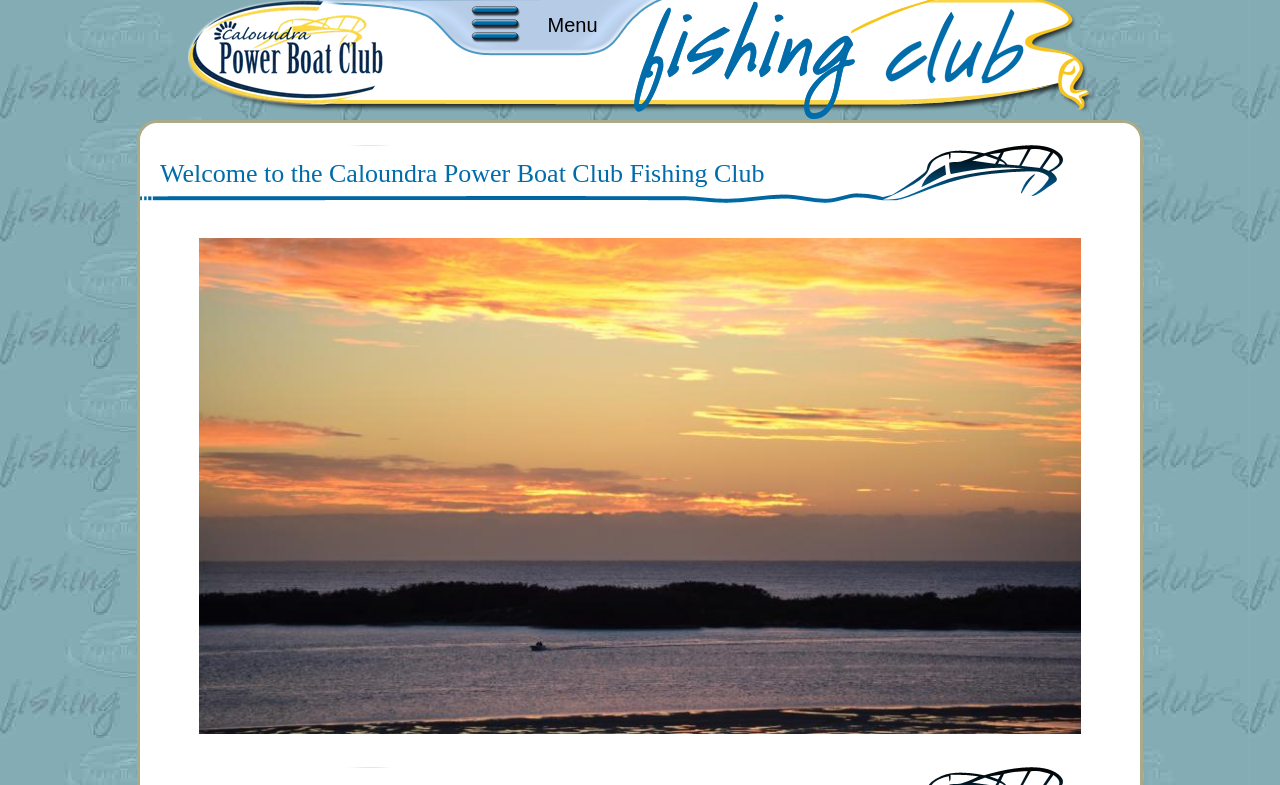Describe all the significant parts and information present on the webpage.

The webpage is about the Caloundra Fishing Club. At the top left, there is a link with a non-descriptive text. To the right of the link, there is a "Menu" button. Below the link and the "Menu" button, there is a heading that welcomes users to the Caloundra Power Boat Club Fishing Club. The heading spans across most of the page. Below the heading, there are four images arranged horizontally, taking up most of the page's space. These images are likely showcasing the club's activities or facilities.